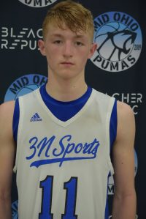What is the color of the lettering on the uniform? Based on the screenshot, please respond with a single word or phrase.

Blue